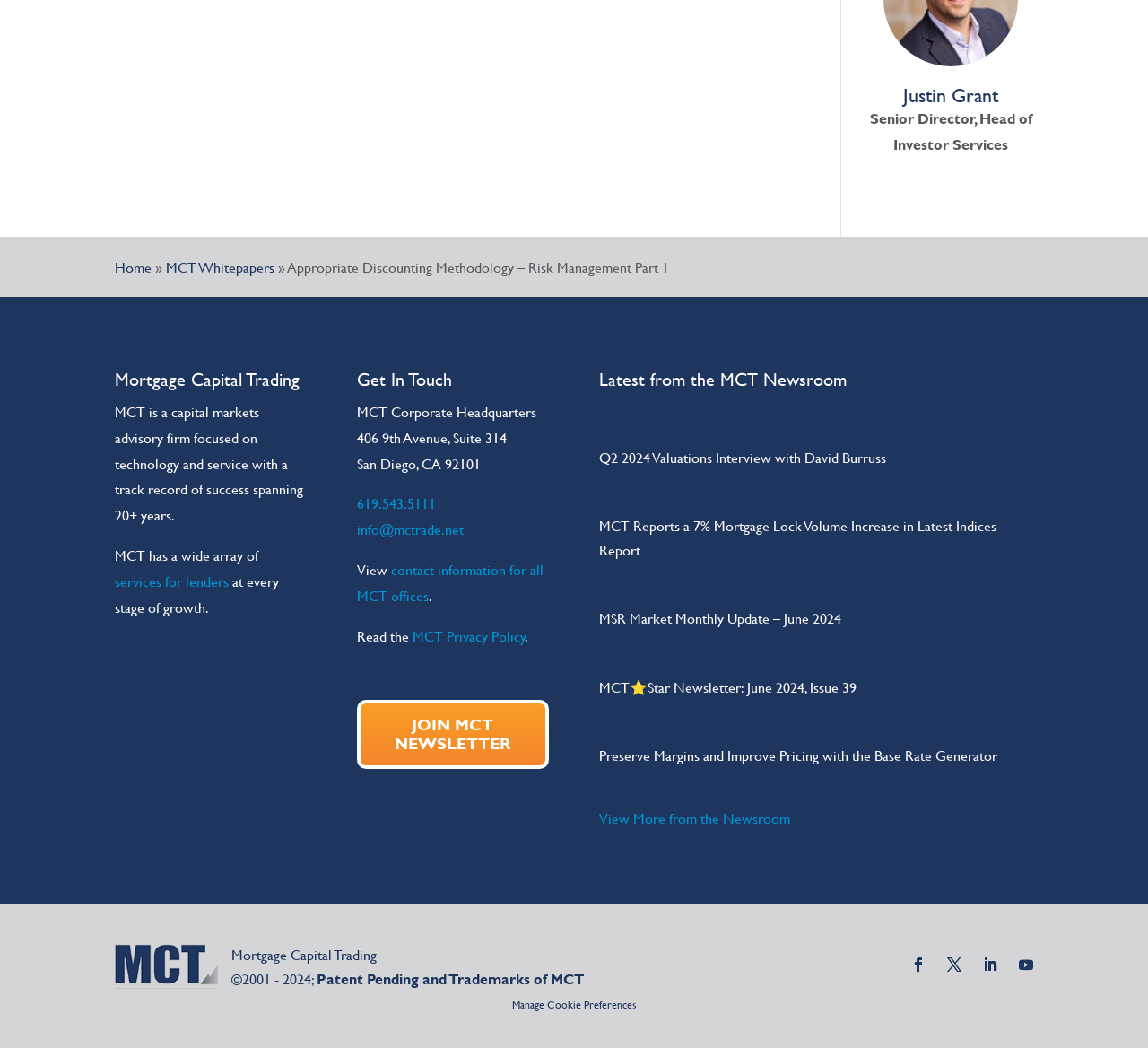Determine the coordinates of the bounding box for the clickable area needed to execute this instruction: "Click the 'Justin Grant' link".

[0.787, 0.078, 0.87, 0.105]